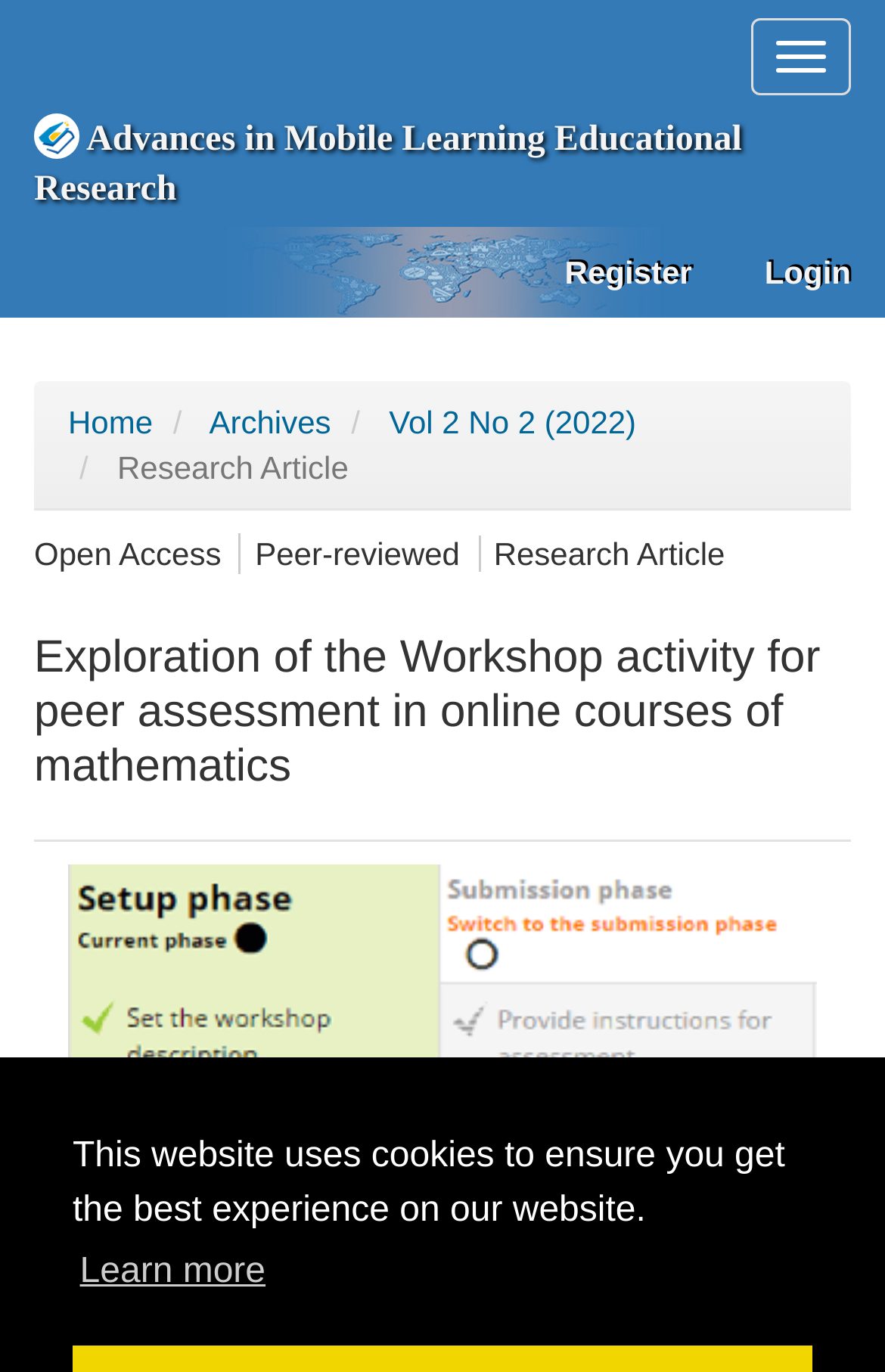Determine and generate the text content of the webpage's headline.

Exploration of the Workshop activity for peer assessment in online courses of mathematics